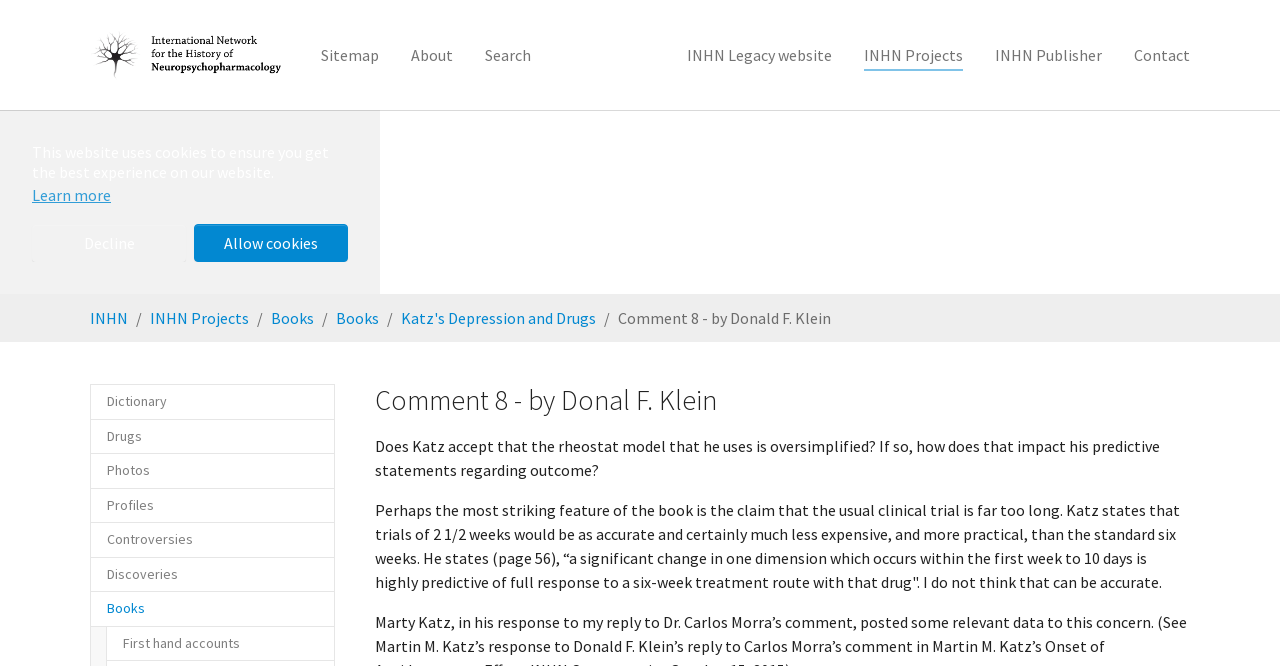Locate the bounding box coordinates of the clickable region to complete the following instruction: "Read the comment by Donald F. Klein."

[0.293, 0.577, 0.93, 0.627]